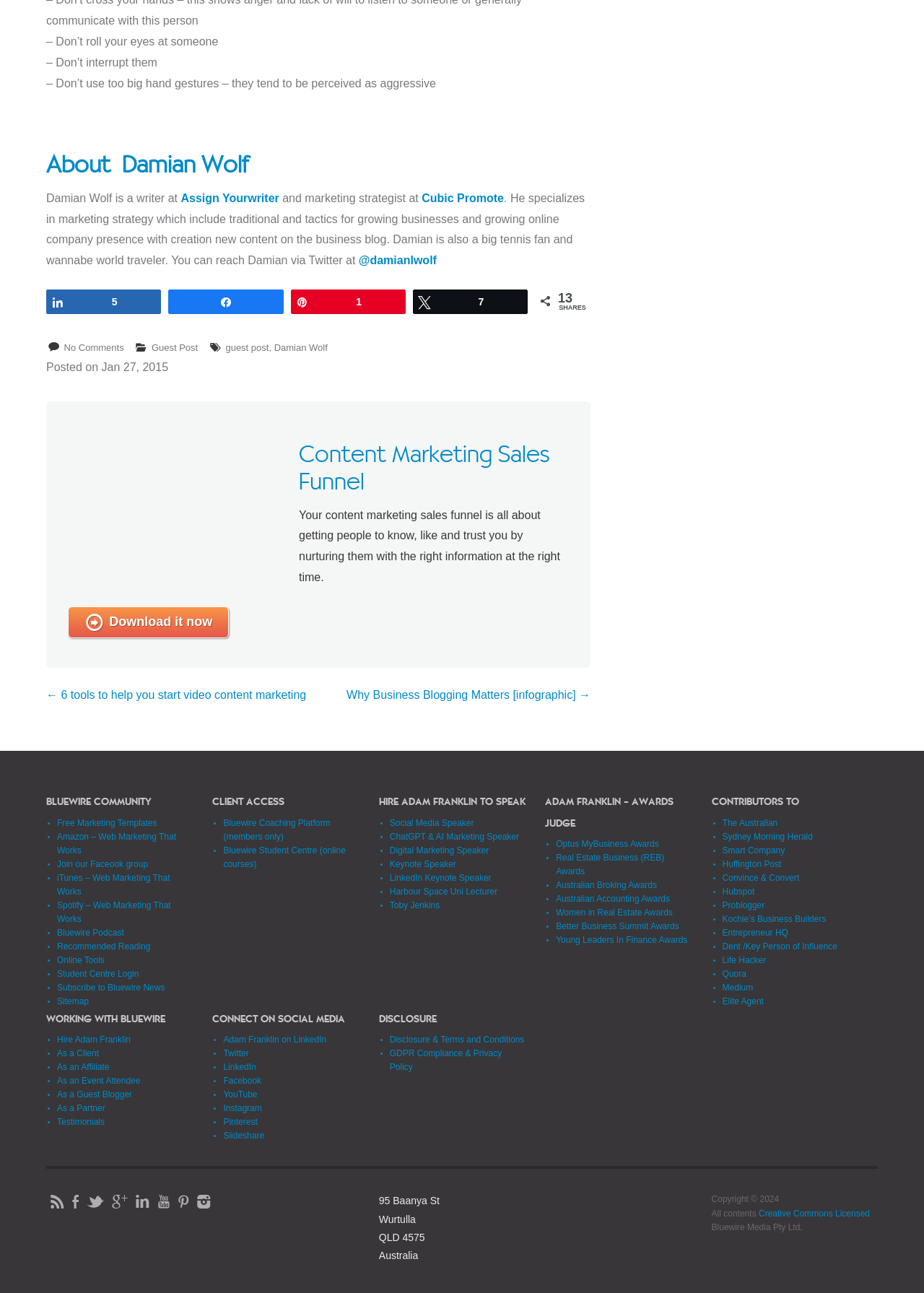What is the topic of the infographic mentioned on the webpage?
From the image, provide a succinct answer in one word or a short phrase.

Why Business Blogging Matters